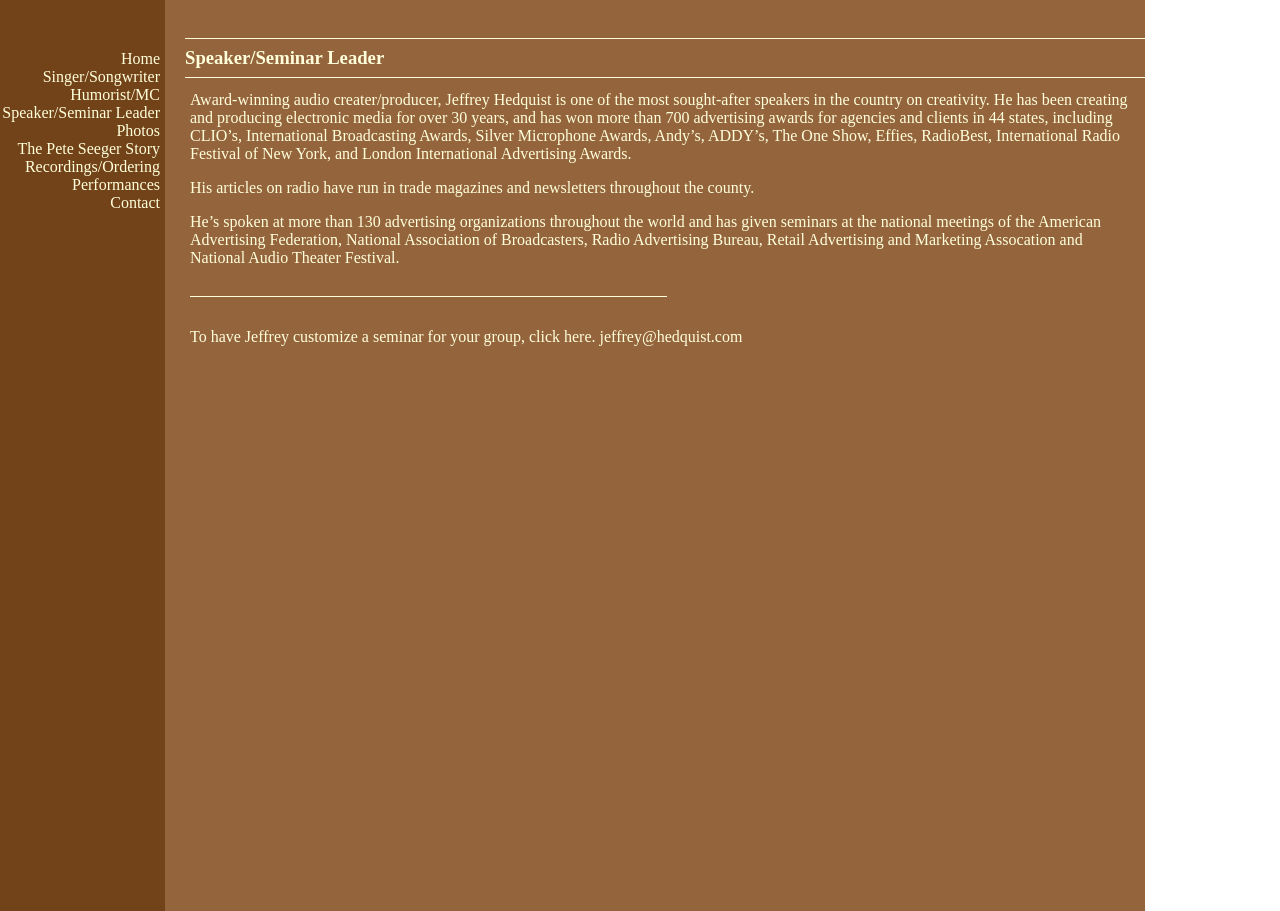Using the provided element description "Speaker/Seminar Leader", determine the bounding box coordinates of the UI element.

[0.002, 0.114, 0.125, 0.133]